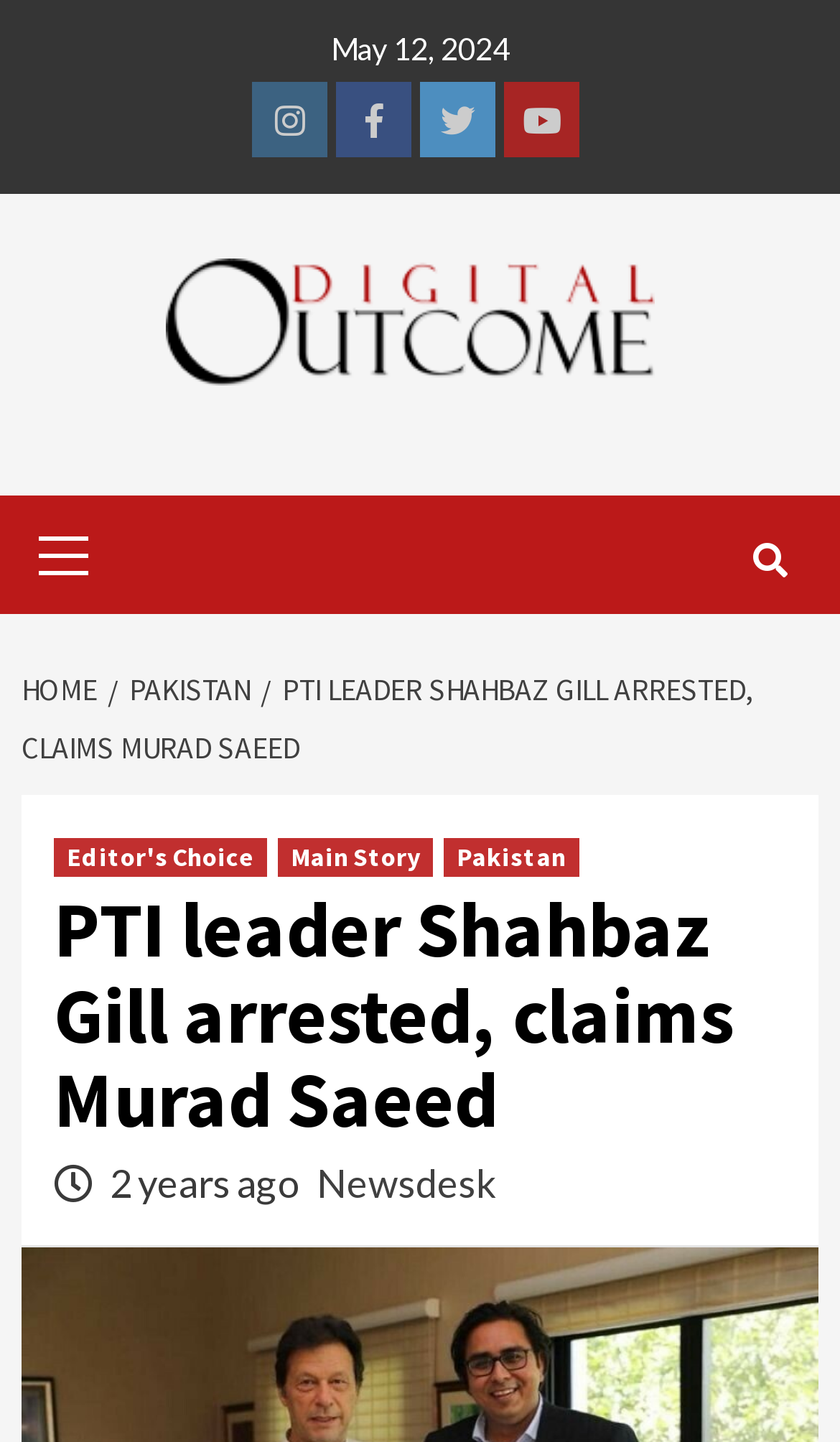Based on the visual content of the image, answer the question thoroughly: How many social media links are there?

I counted the number of social media links by looking at the top-right corner of the webpage, where I found links to Instagram, Facebook, Twitter, and Youtube.